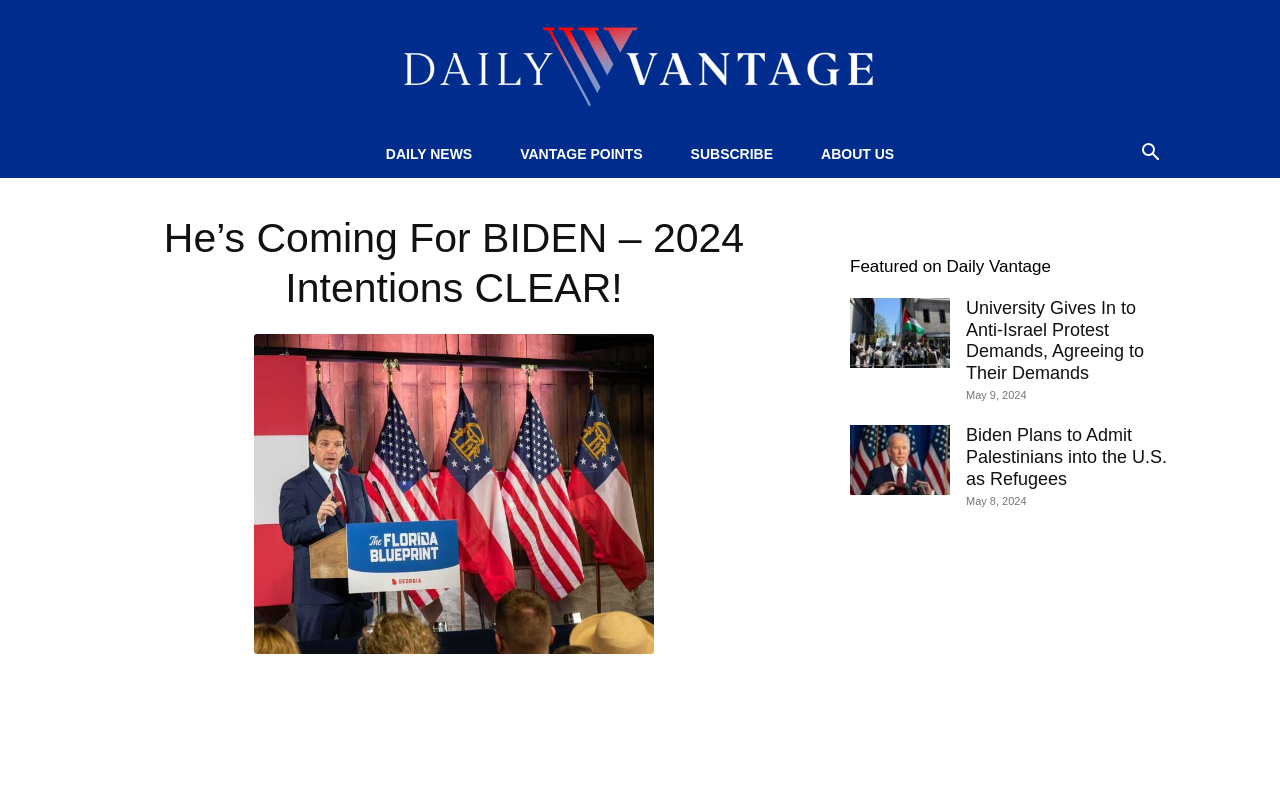Determine the coordinates of the bounding box for the clickable area needed to execute this instruction: "Share on Twitter".

None